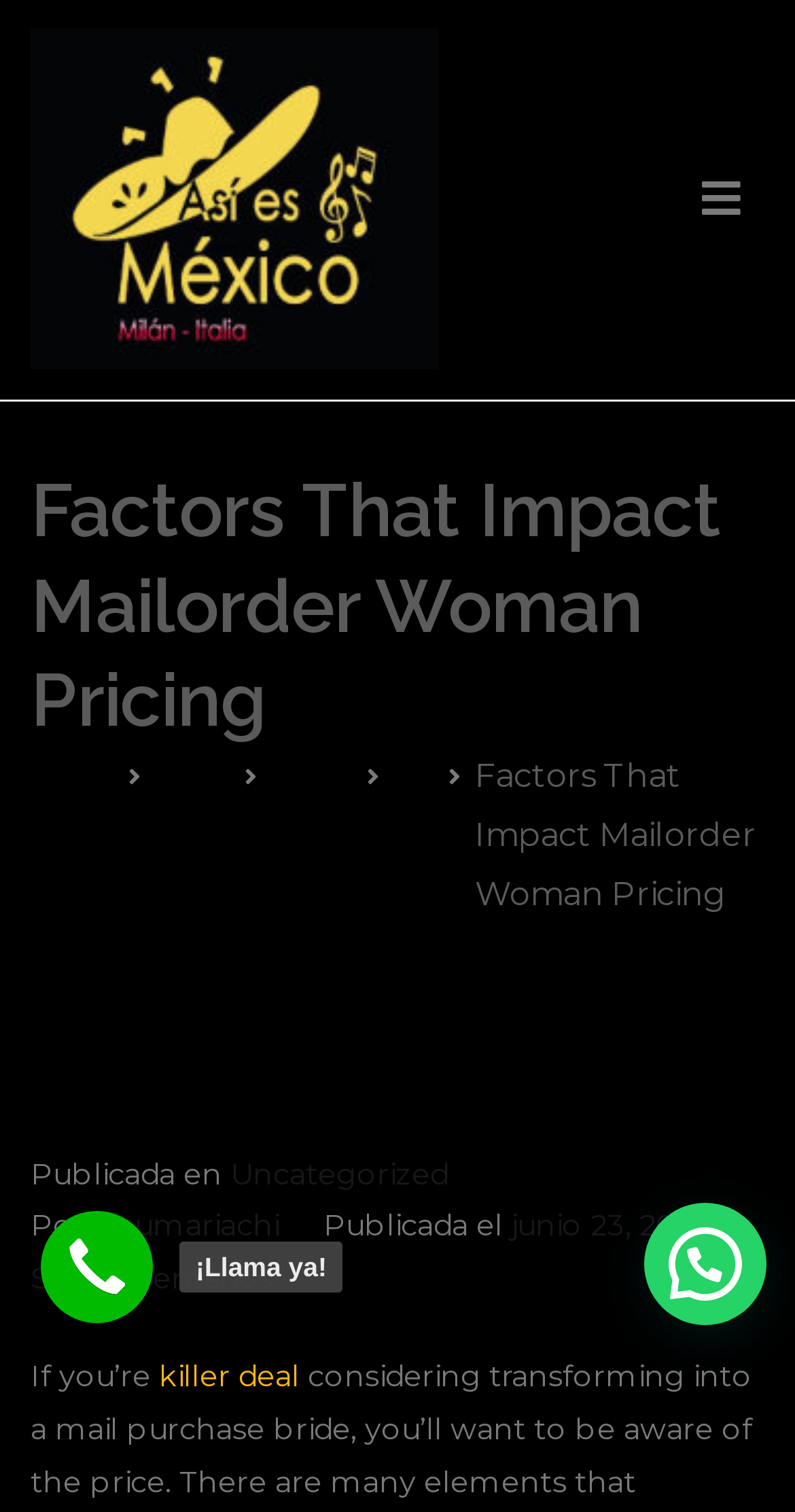Specify the bounding box coordinates of the region I need to click to perform the following instruction: "Check the killer deal". The coordinates must be four float numbers in the range of 0 to 1, i.e., [left, top, right, bottom].

[0.2, 0.898, 0.377, 0.922]